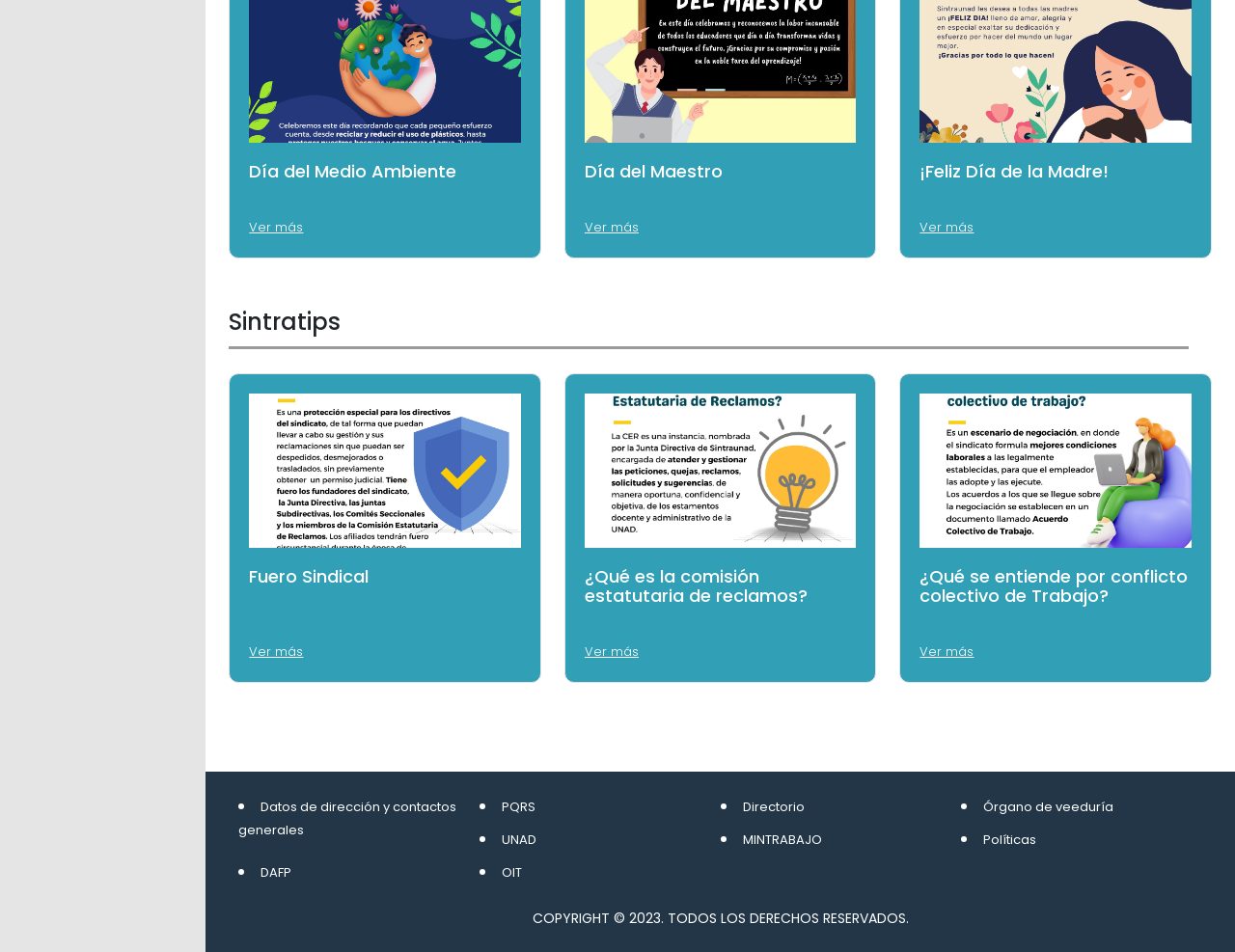How many images are there in the main section?
Based on the image, please offer an in-depth response to the question.

The main section is located in the middle of the webpage, and it contains three images. The images are located next to the links 'Día del Medio Ambiente', 'Día del Maestro', and '¡Feliz Día de la Madre!' respectively.